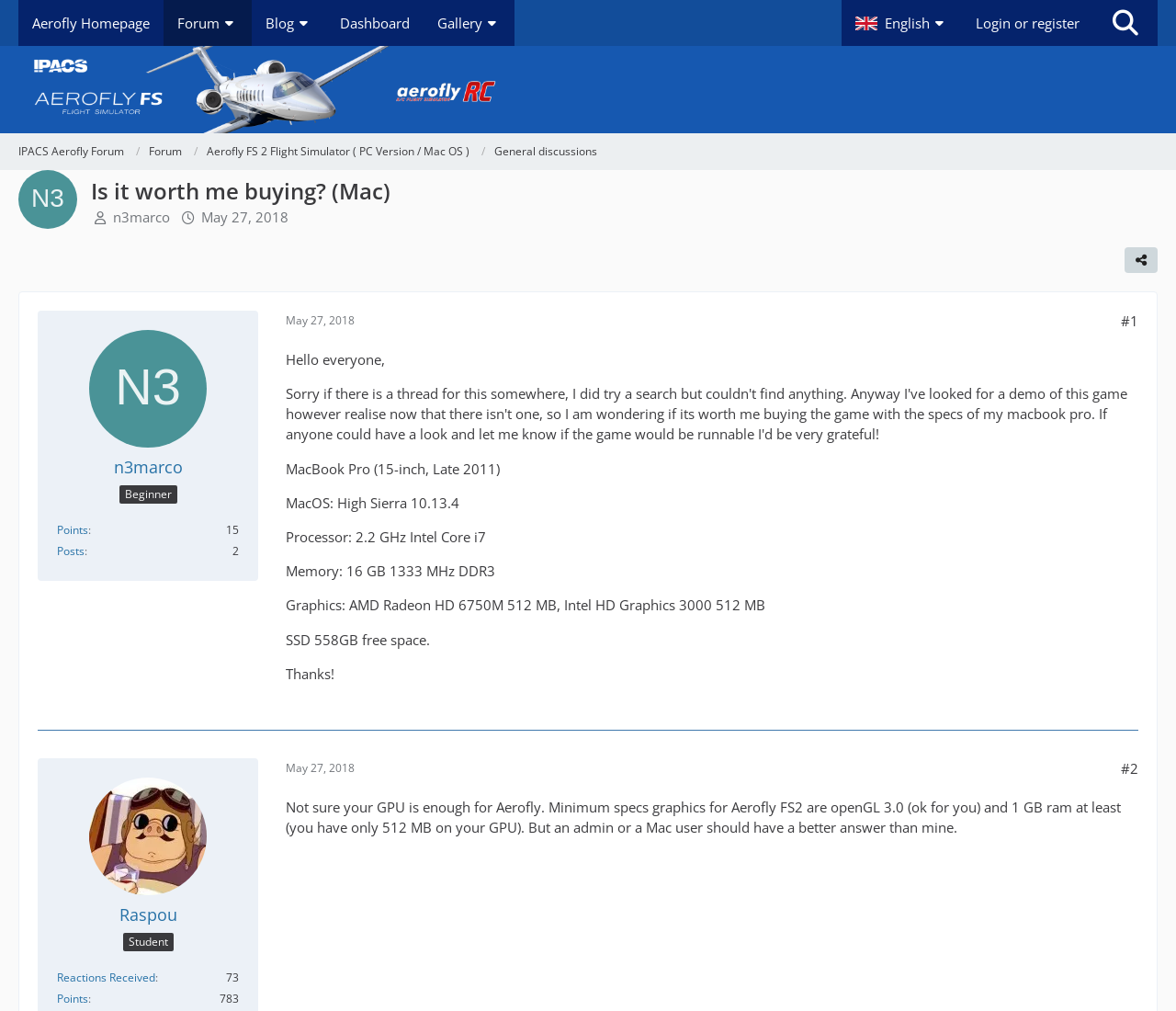Identify the bounding box coordinates of the region that should be clicked to execute the following instruction: "Click the 'Share' button".

[0.956, 0.244, 0.984, 0.27]